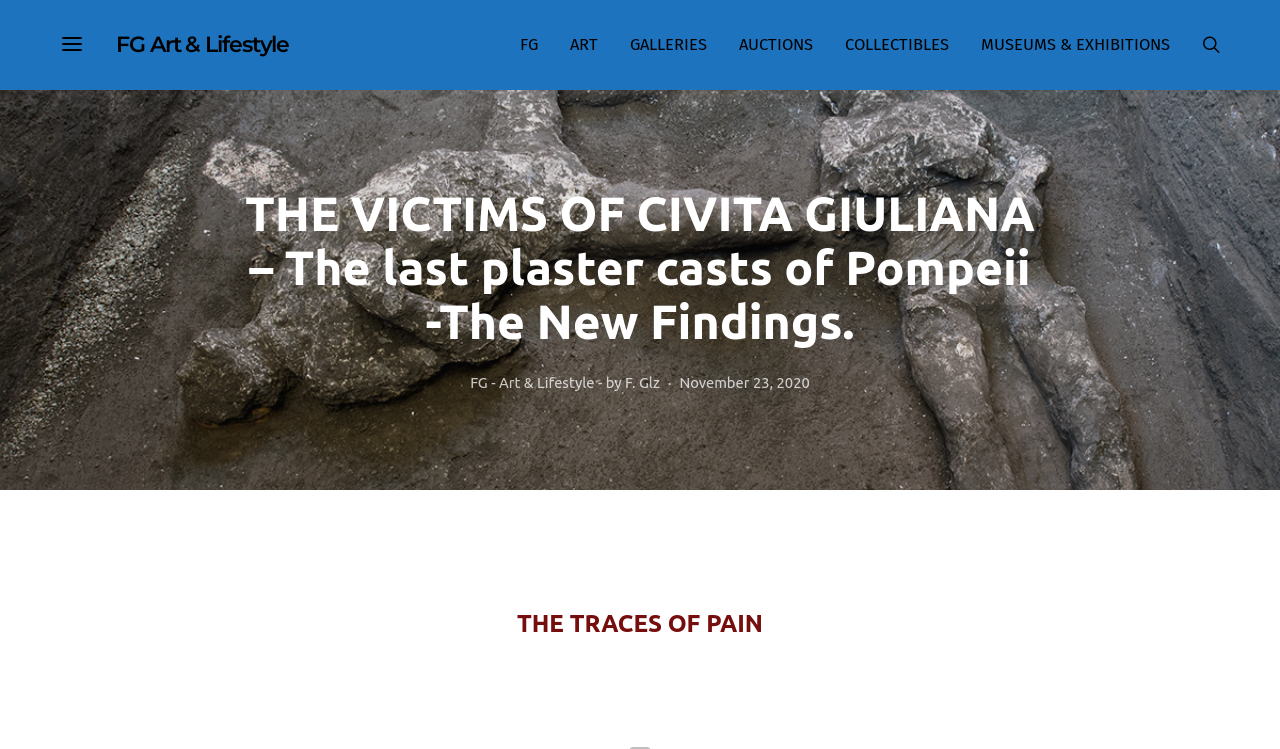Respond to the question with just a single word or phrase: 
What is the date of the latest article?

November 23, 2020